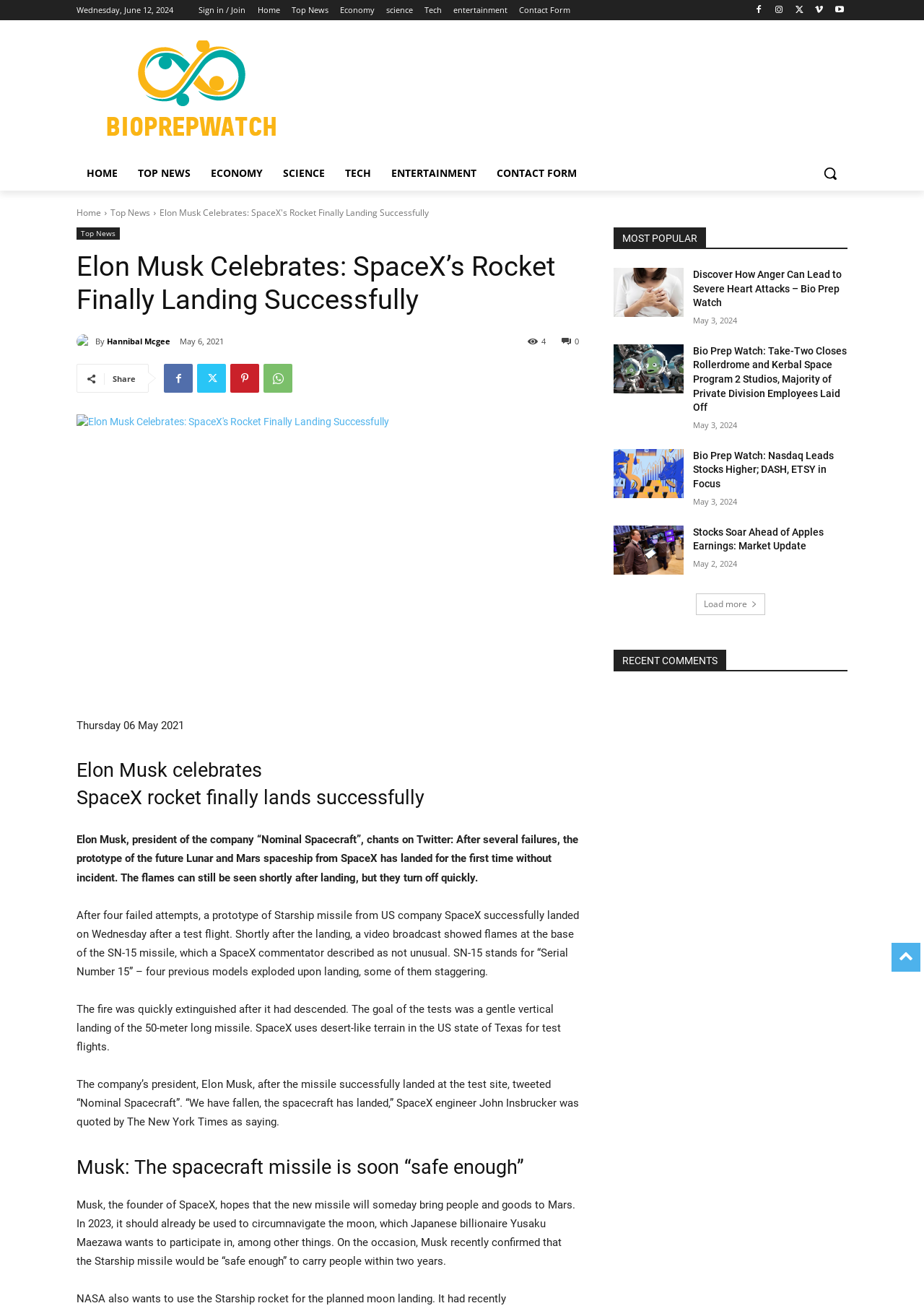What is the goal of the tests mentioned in the article?
Please provide a single word or phrase answer based on the image.

Gentle vertical landing